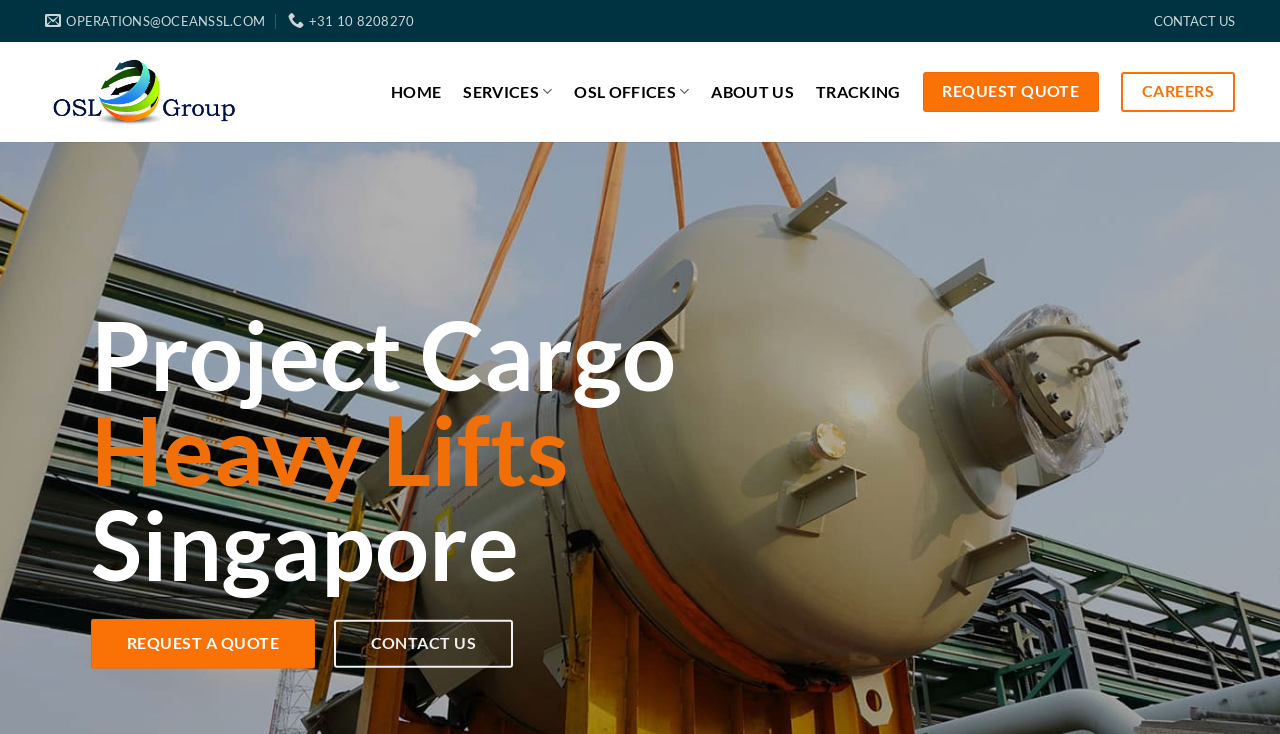Illustrate the webpage with a detailed description.

The webpage is about OSL Group Singapore, a company that provides project cargo and heavy lifts services. At the top left corner, there are two links: "OPERATIONS@OCEANSSL.COM" and "+31 10 8208270", which appear to be contact information. Next to them, there is a link to "CONTACT US" at the top right corner.

Below the contact information, there is a row of links, including "OSL Europe Shipping & Logistics" with an accompanying image, "HOME", "SERVICES" with a dropdown menu, and "ABOUT US". The "SERVICES" link has a dropdown menu, which includes a submenu item "OSL OFFICES". 

Further to the right, there are links to "TRACKING" and "REQUEST QUOTE". At the far right, there is a link to "CAREERS". 

The main content of the webpage is headed by "Project Cargo Heavy Lifts Singapore", which is a prominent heading. Below this heading, there are two static text elements: "REQUEST A QUOTE" and "CONTACT US", which are likely calls to action.